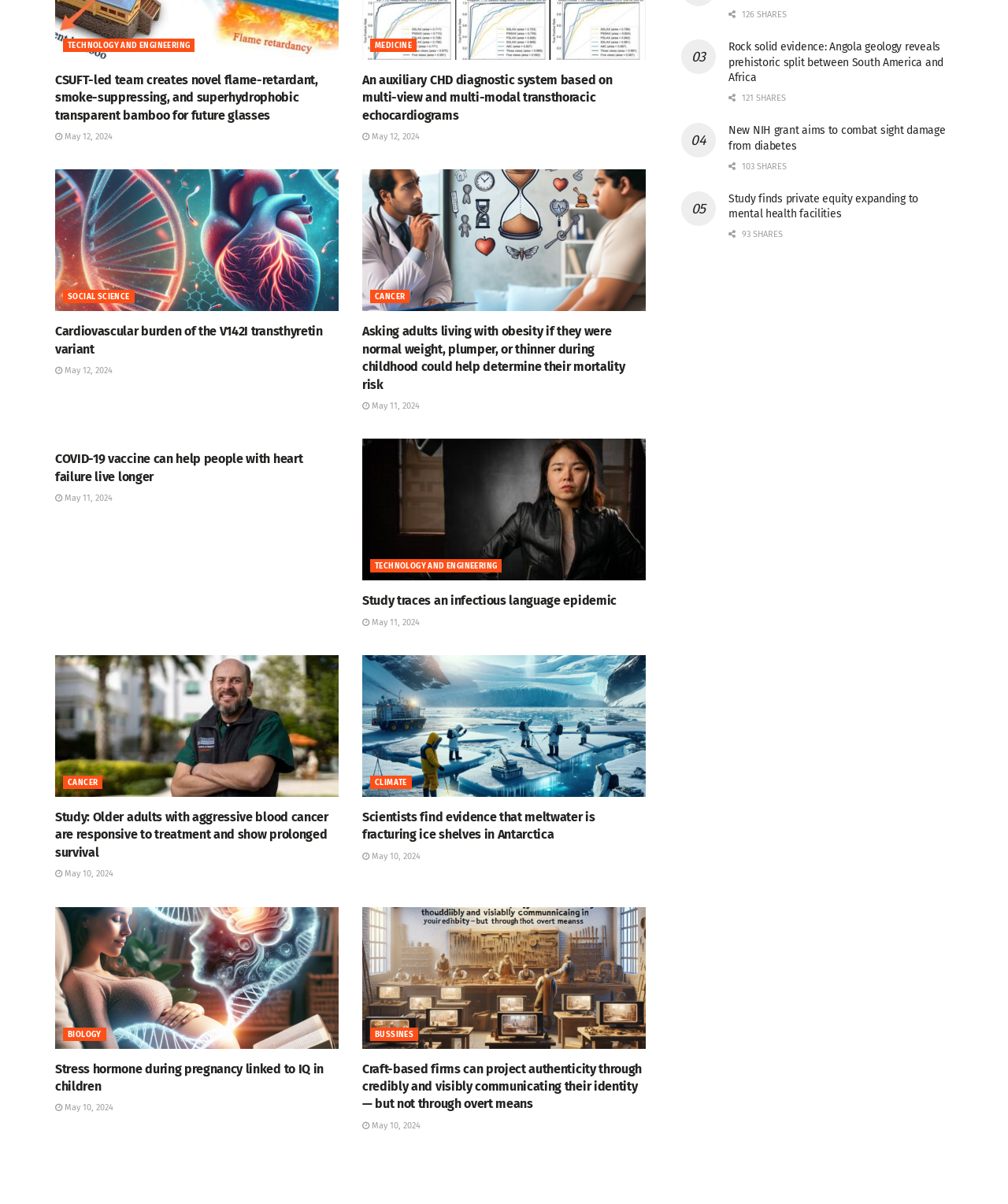Find the UI element described as: "Climate" and predict its bounding box coordinates. Ensure the coordinates are four float numbers between 0 and 1, [left, top, right, bottom].

[0.367, 0.644, 0.408, 0.655]